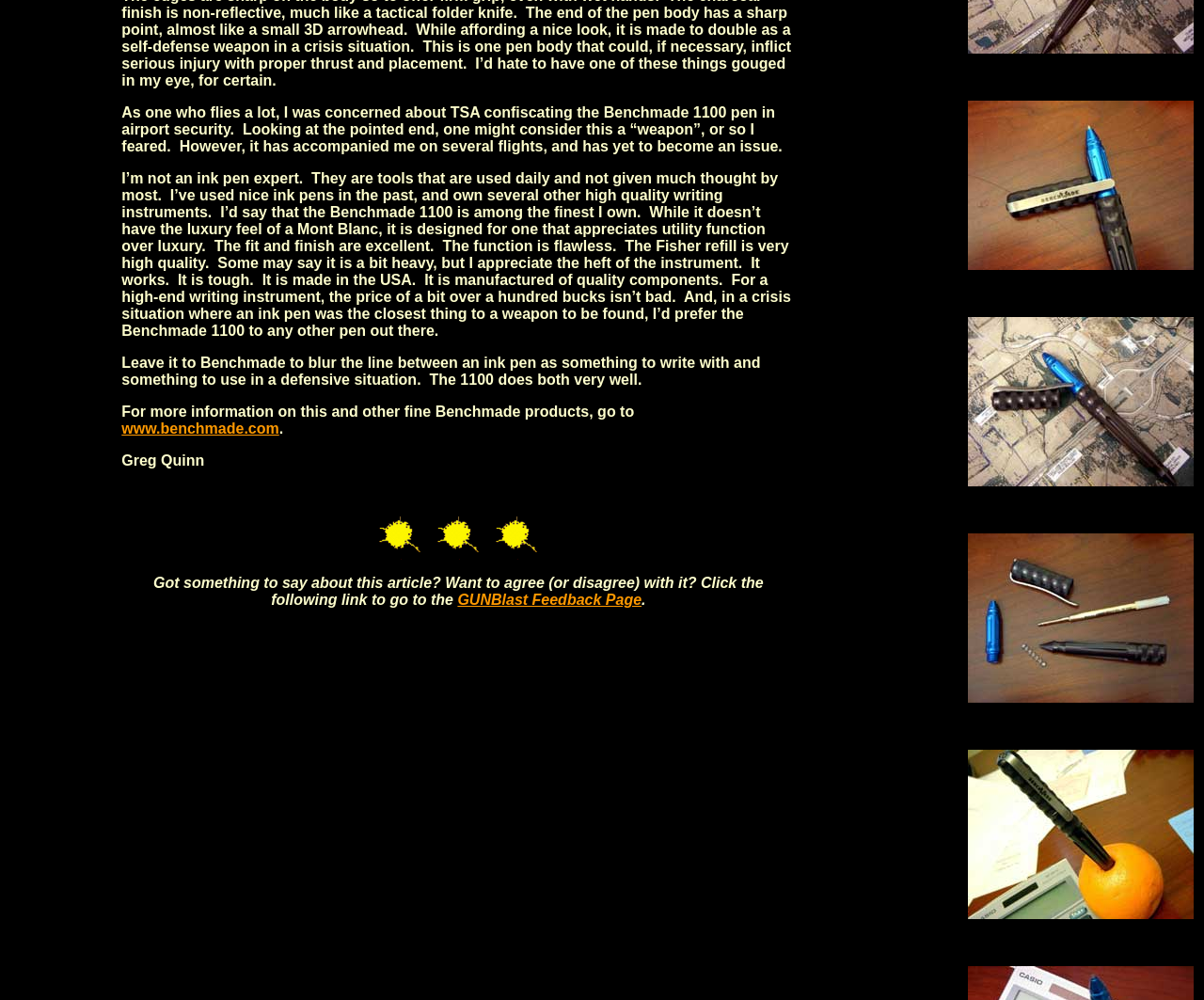Please respond to the question using a single word or phrase:
Where can you find more information about Benchmade products?

www.benchmade.com